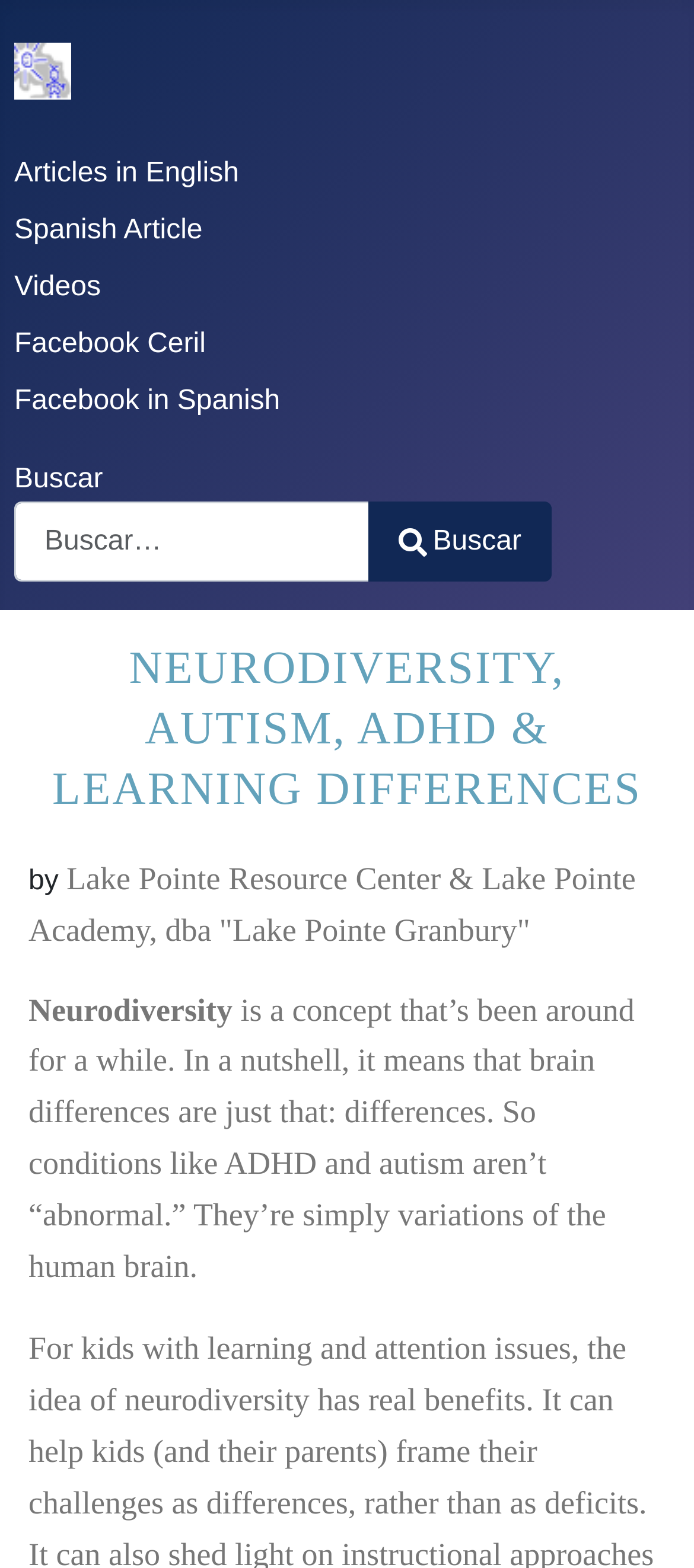Locate the bounding box coordinates of the clickable region to complete the following instruction: "Watch videos."

[0.021, 0.174, 0.145, 0.193]